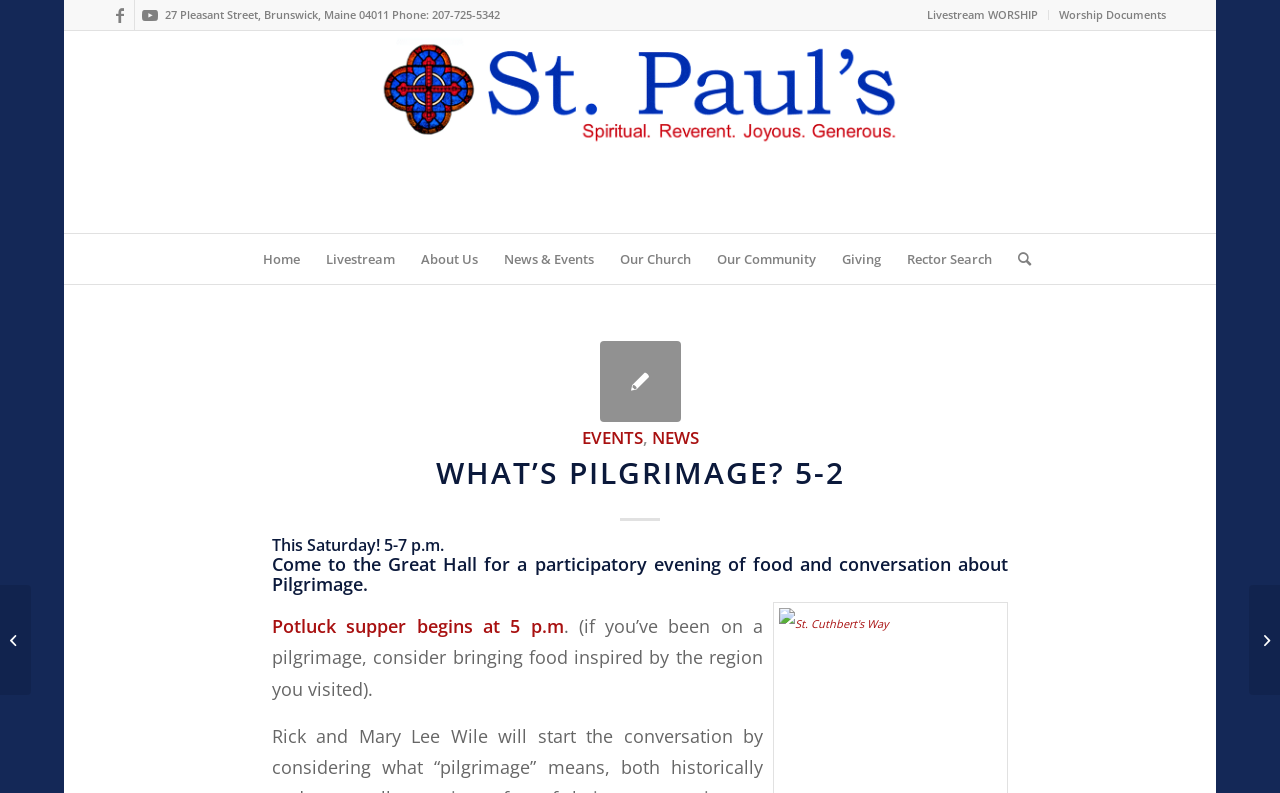Given the element description Youtube, identify the bounding box coordinates for the UI element on the webpage screenshot. The format should be (top-left x, top-left y, bottom-right x, bottom-right y), with values between 0 and 1.

[0.105, 0.0, 0.129, 0.038]